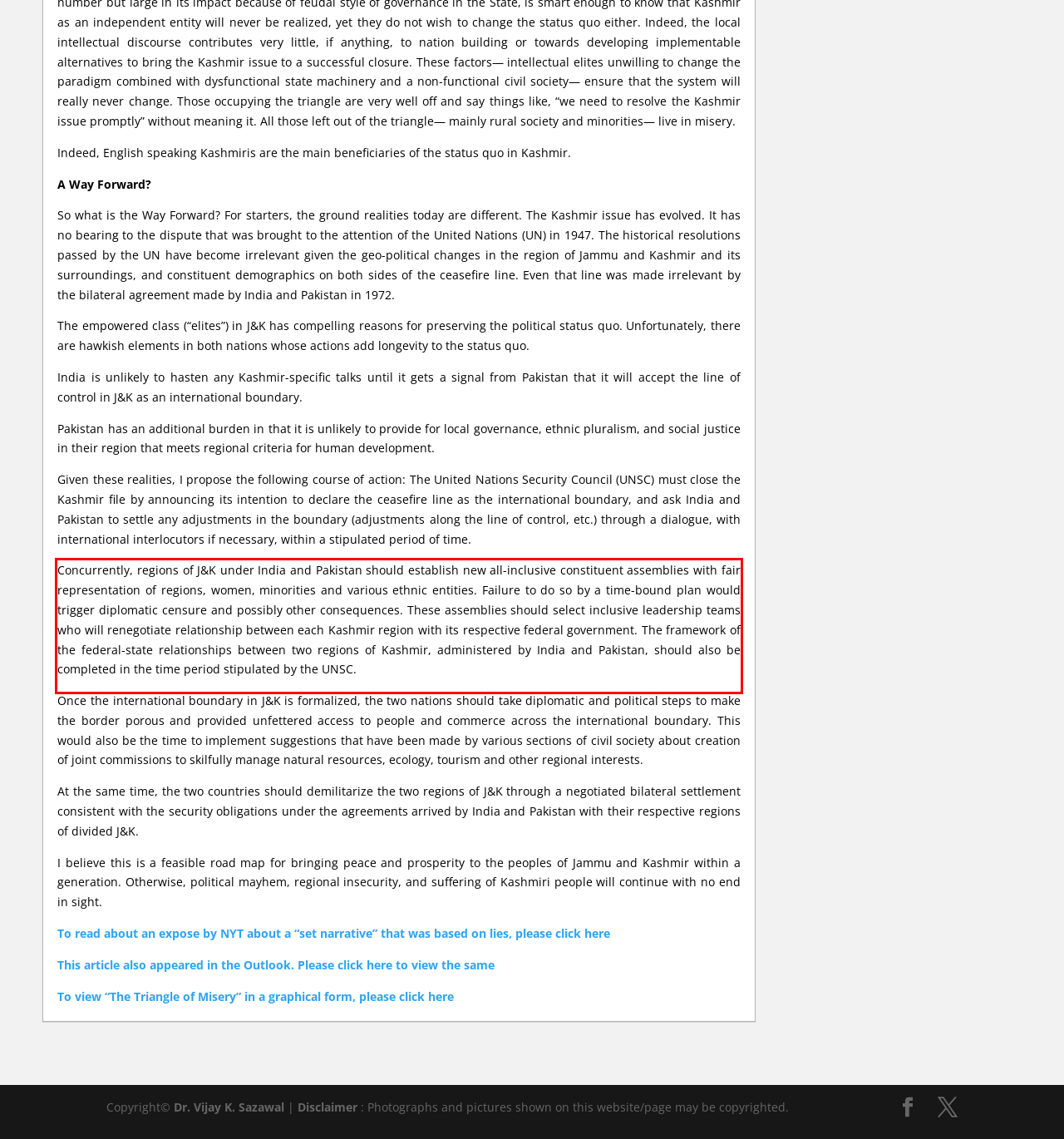You are provided with a screenshot of a webpage containing a red bounding box. Please extract the text enclosed by this red bounding box.

Concurrently, regions of J&K under India and Pakistan should establish new all-inclusive constituent assemblies with fair representation of regions, women, minorities and various ethnic entities. Failure to do so by a time-bound plan would trigger diplomatic censure and possibly other consequences. These assemblies should select inclusive leadership teams who will renegotiate relationship between each Kashmir region with its respective federal government. The framework of the federal-state relationships between two regions of Kashmir, administered by India and Pakistan, should also be completed in the time period stipulated by the UNSC.